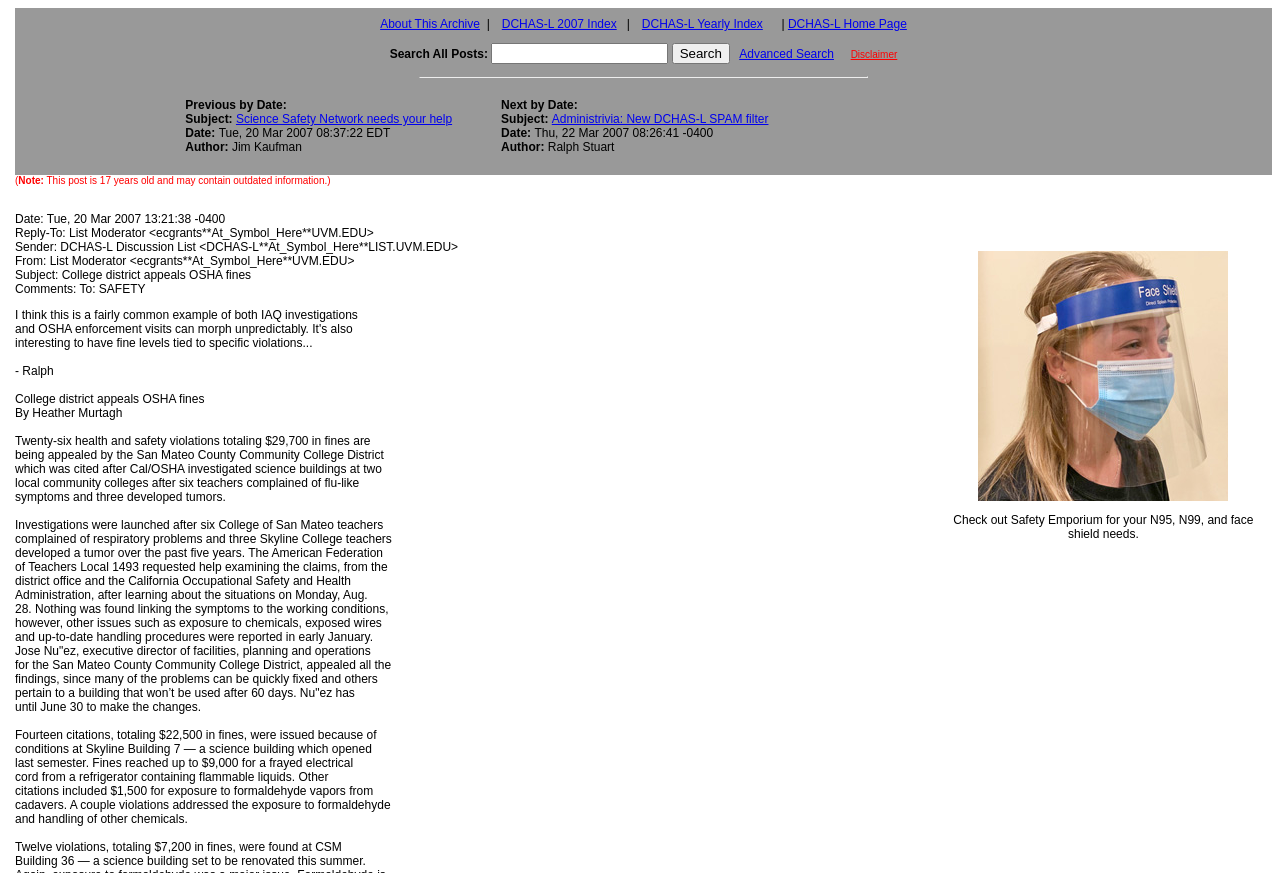Describe all the significant parts and information present on the webpage.

This webpage appears to be an archived posting from the American Chemical Society Division of Chemical Health & Safety. At the top, there are four links in a row, labeled "About This Archive", "DCHAS-L 2007 Index", "DCHAS-L Yearly Index", and "DCHAS-L Home Page". Below these links, there is a search bar with a "Search" button and an "Advanced Search" link. 

To the right of the search bar, there is an image of a person wearing a disposable face shield and surgical-style mask, accompanied by a text advertisement for Safety Emporium. 

The main content of the webpage is a discussion thread, with two posts displayed. The first post has a subject line "Science Safety Network needs your help" and includes the date, time, and author of the post. The second post has a subject line "Administrivia: New DCHAS-L SPAM filter" and also includes the date, time, and author of the post. 

At the bottom of the page, there is a note indicating that the post is 17 years old and may contain outdated information. Below this note, there are several lines of text providing details about the post, including the date, reply-to address, sender, and subject line.